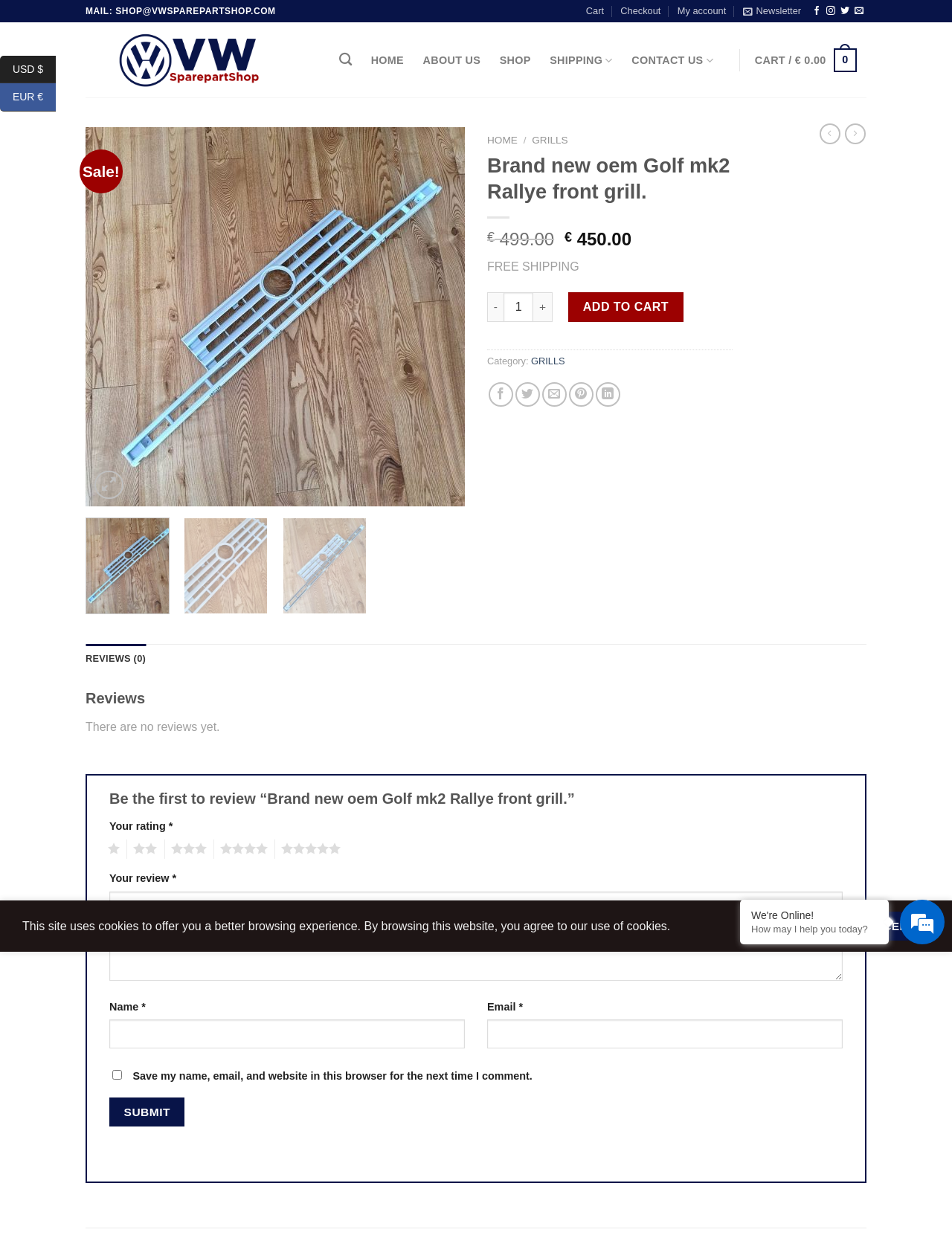Based on the element description Add to cart, identify the bounding box of the UI element in the given webpage screenshot. The coordinates should be in the format (top-left x, top-left y, bottom-right x, bottom-right y) and must be between 0 and 1.

[0.597, 0.235, 0.718, 0.259]